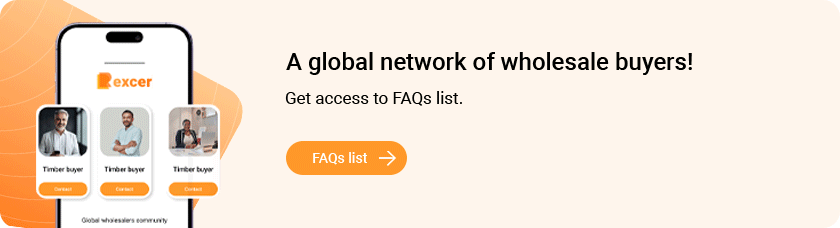Based on what you see in the screenshot, provide a thorough answer to this question: What is the dominant color tone of the background?

The caption describes the background as having warm tones and a soft gradient, which suggests that the dominant color tone is warm, creating a modern aesthetic.